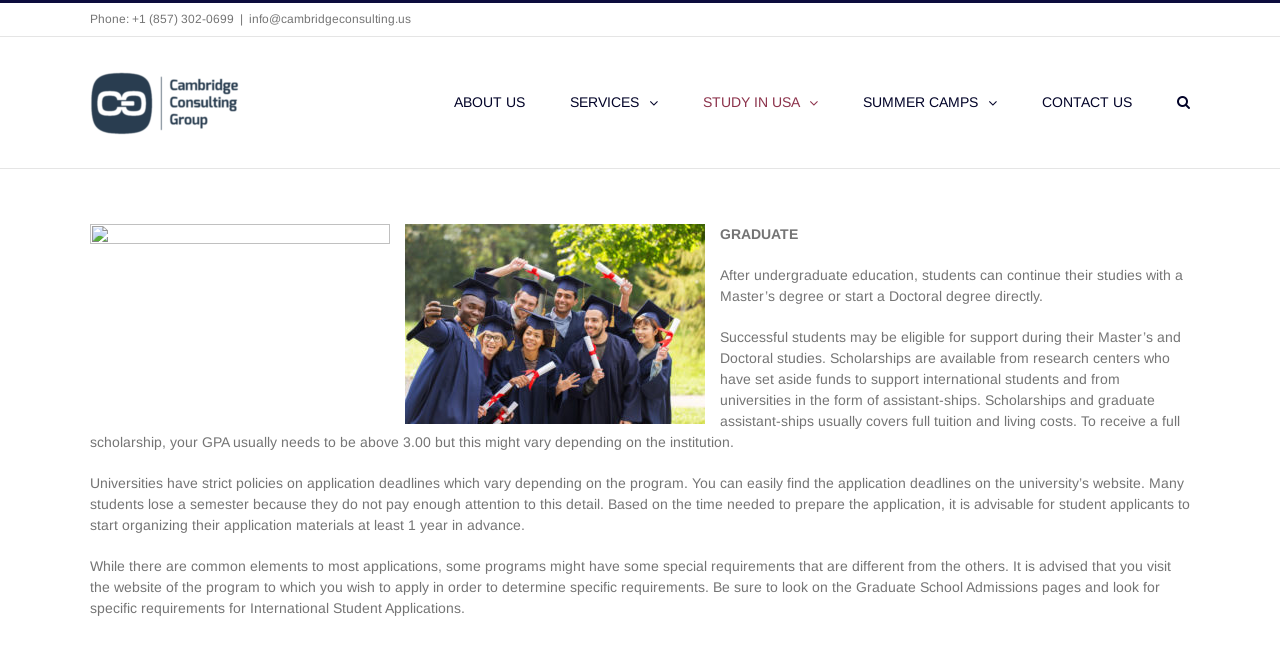Provide the bounding box coordinates of the area you need to click to execute the following instruction: "Open settings".

None